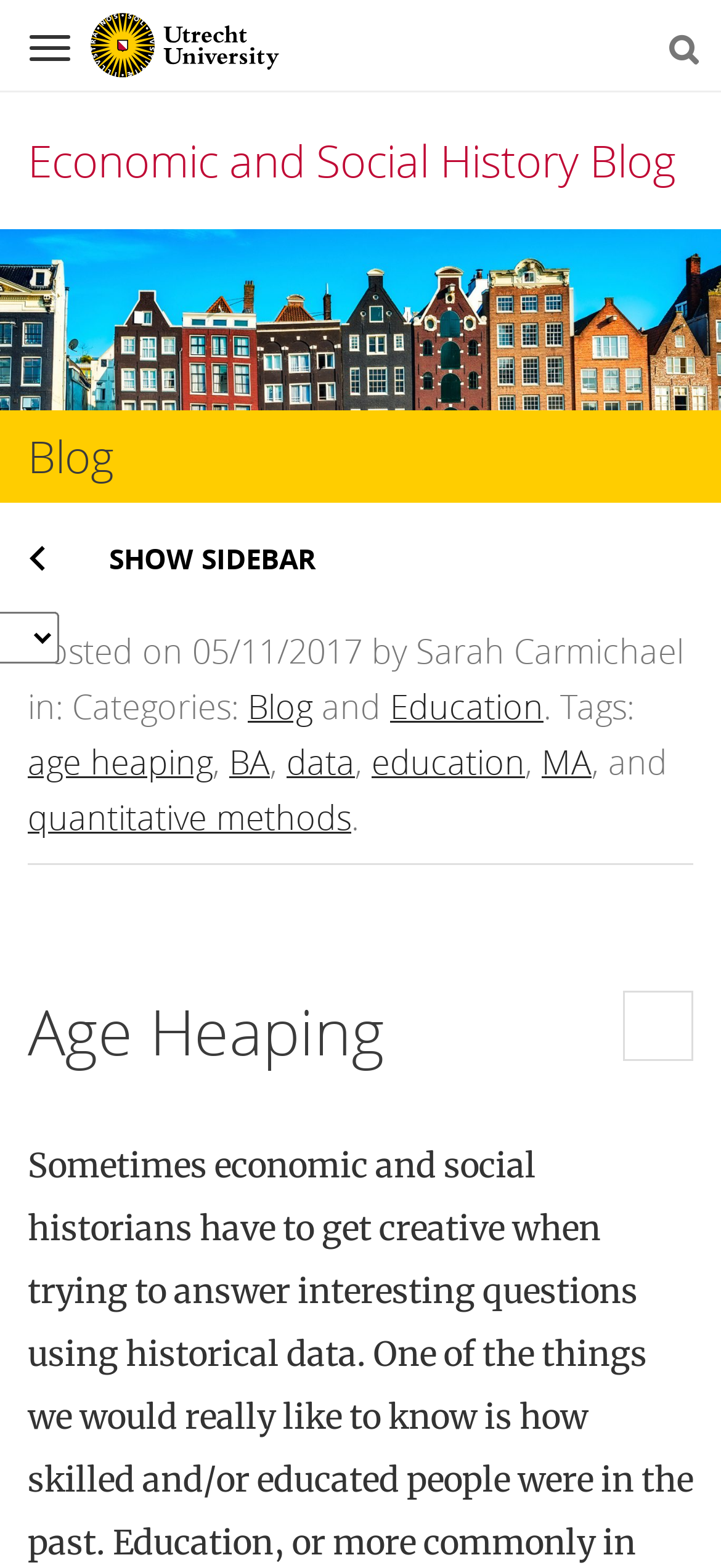Find the bounding box coordinates for the area that must be clicked to perform this action: "Search for something".

[0.641, 0.0, 0.974, 0.052]